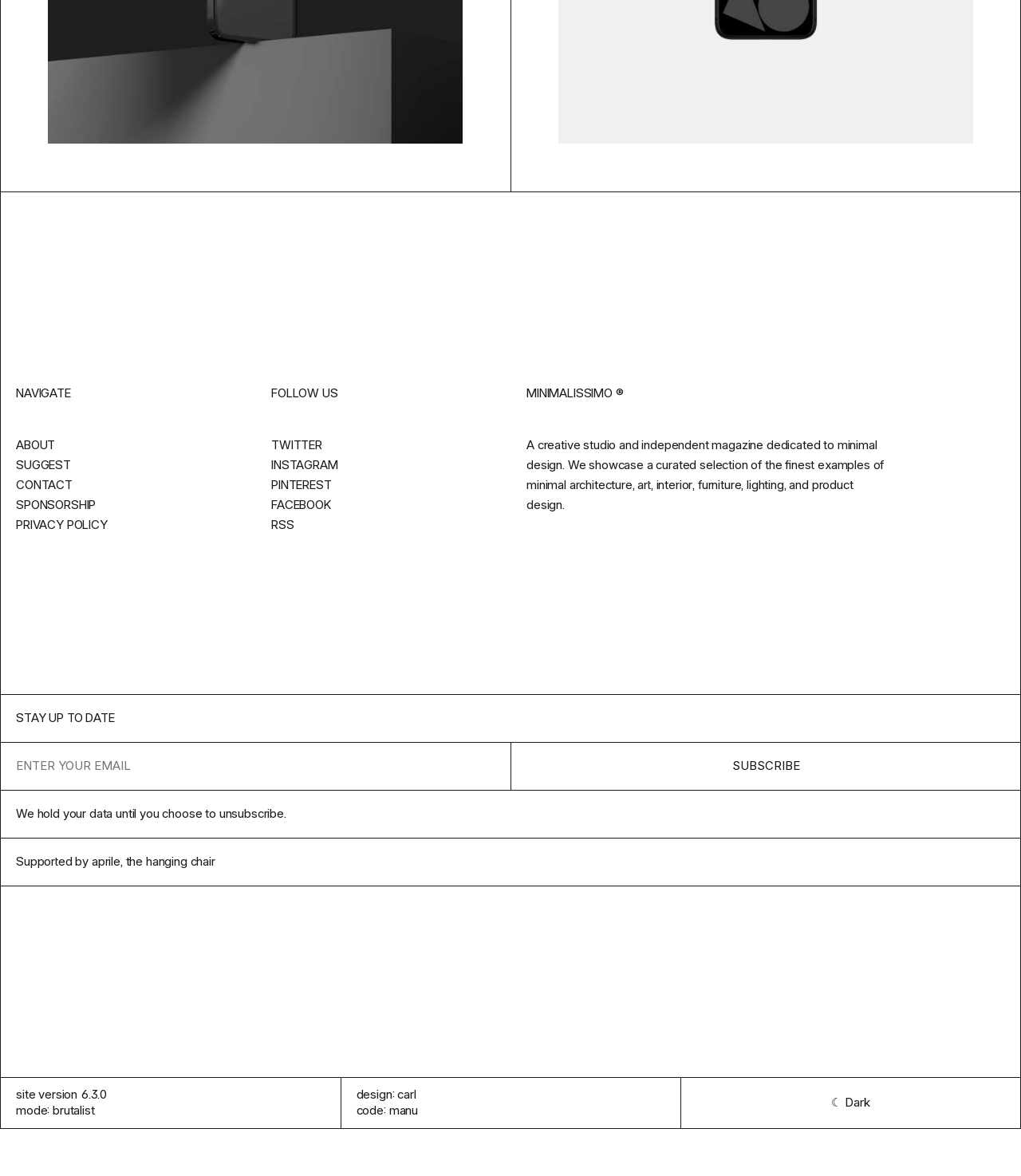What is the name of the creative studio?
Please give a detailed and elaborate explanation in response to the question.

The name of the creative studio can be found in the heading element with the text 'MINIMALISSIMO ®' which is located at the top of the webpage.